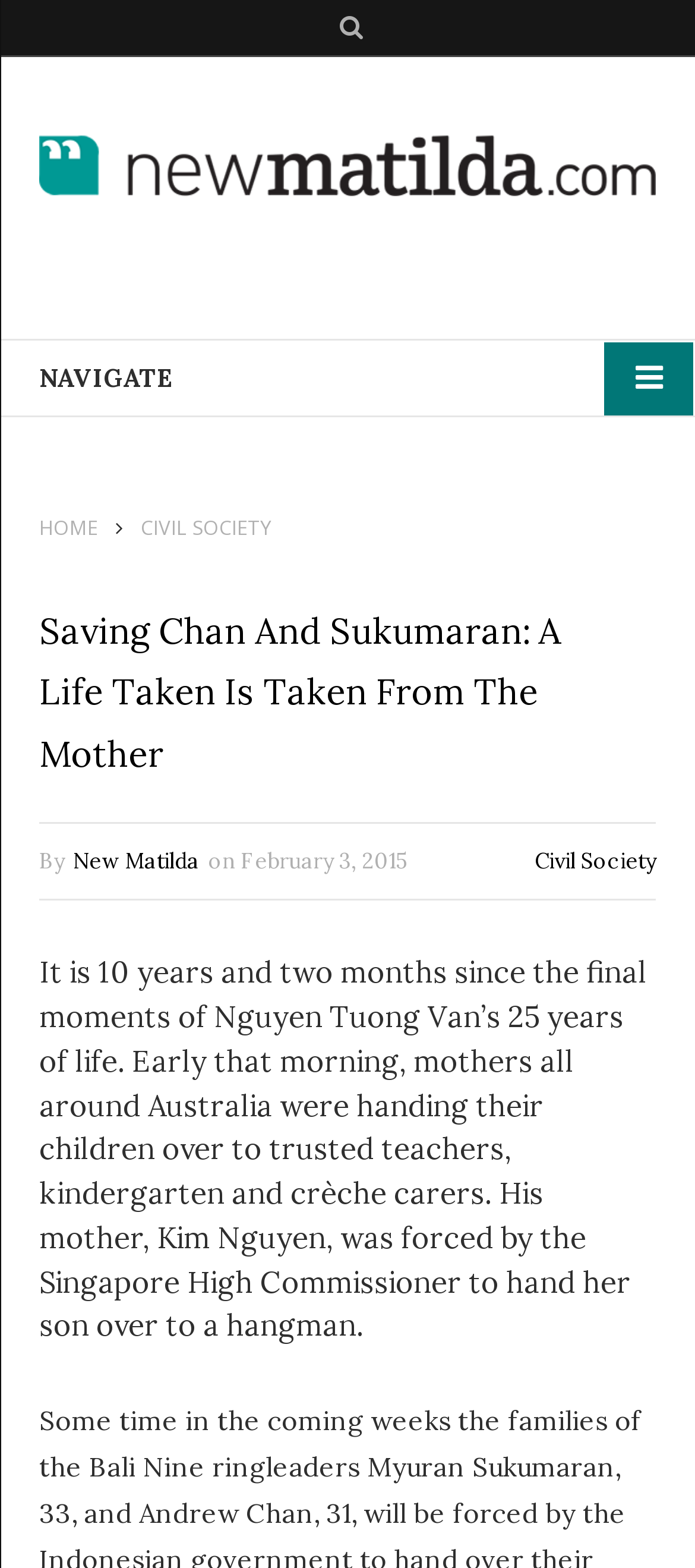Generate an in-depth caption that captures all aspects of the webpage.

The webpage appears to be an article from New Matilda, with the title "Saving Chan And Sukumaran: A Life Taken Is Taken From The Mother". At the top, there is a search icon on the right side, and the New Matilda logo on the left side, which is also a link. Below the logo, there is a navigation menu with links to "HOME" and "CIVIL SOCIETY".

The main content of the article starts with a heading that repeats the title, followed by the author information, which includes a link to New Matilda. The article's publication date, February 3, 2015, is displayed next to the author information. 

The main text of the article begins below the author information, describing the final moments of Nguyen Tuong Van's life. The text is a poignant reflection on the event, mentioning his mother, Kim Nguyen, and the contrast between her experience and that of other mothers in Australia.

There are no images in the main content of the article, but the New Matilda logo at the top is an image. The overall layout is organized, with clear headings and concise text.